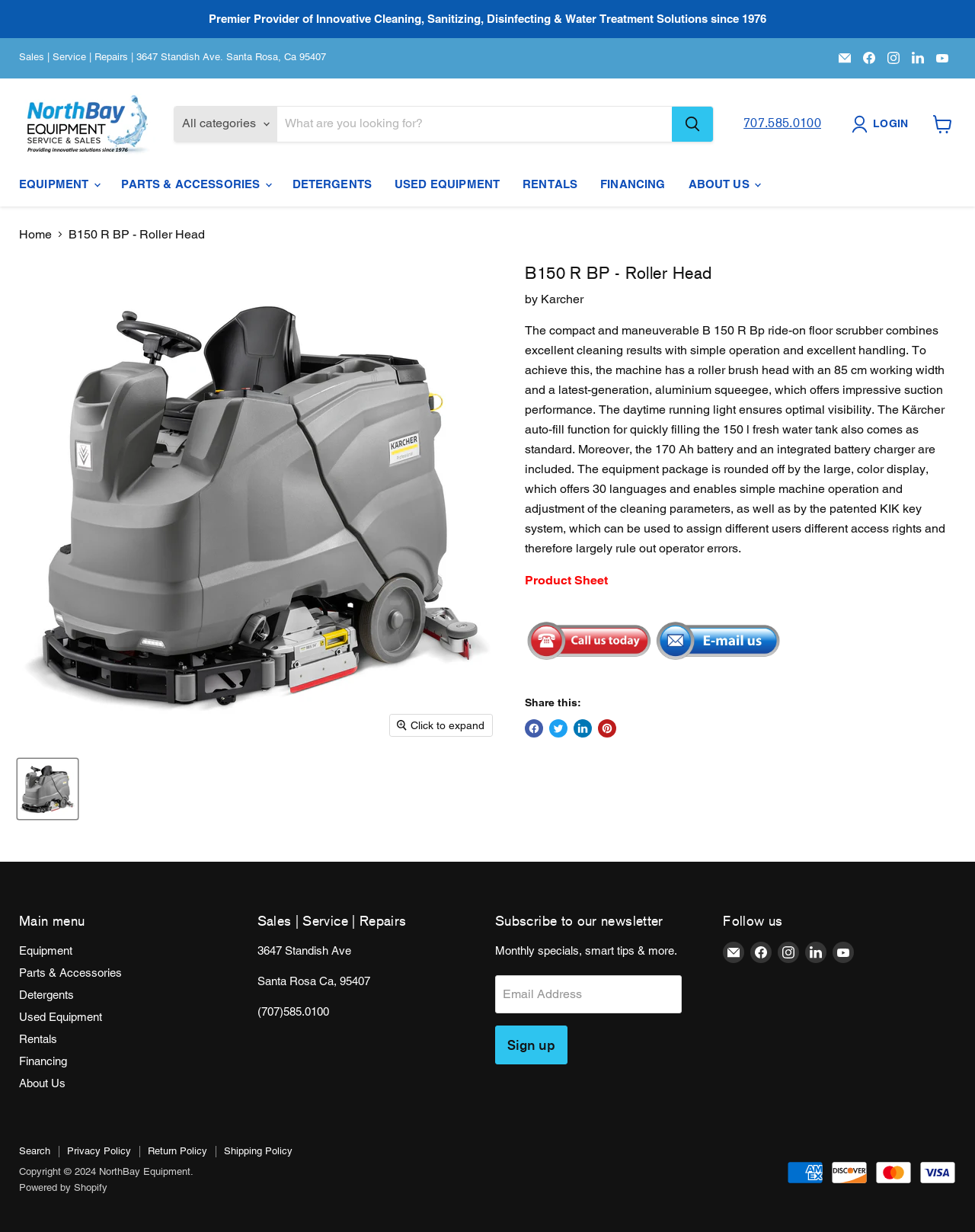Identify the bounding box coordinates of the specific part of the webpage to click to complete this instruction: "Share this product on Facebook".

[0.538, 0.584, 0.557, 0.598]